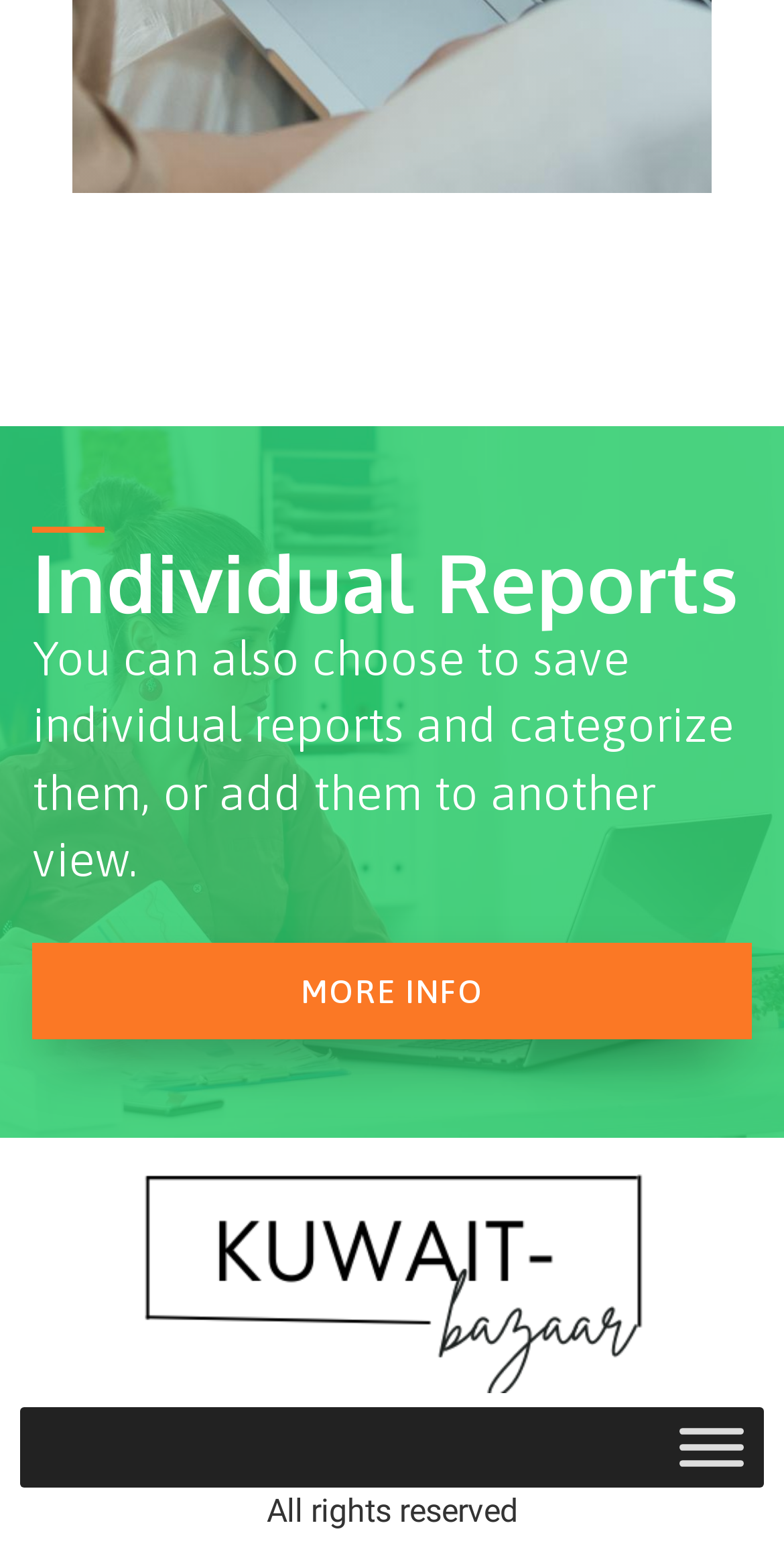Using the provided element description "aria-label="Toggle Menu"", determine the bounding box coordinates of the UI element.

[0.867, 0.91, 0.949, 0.935]